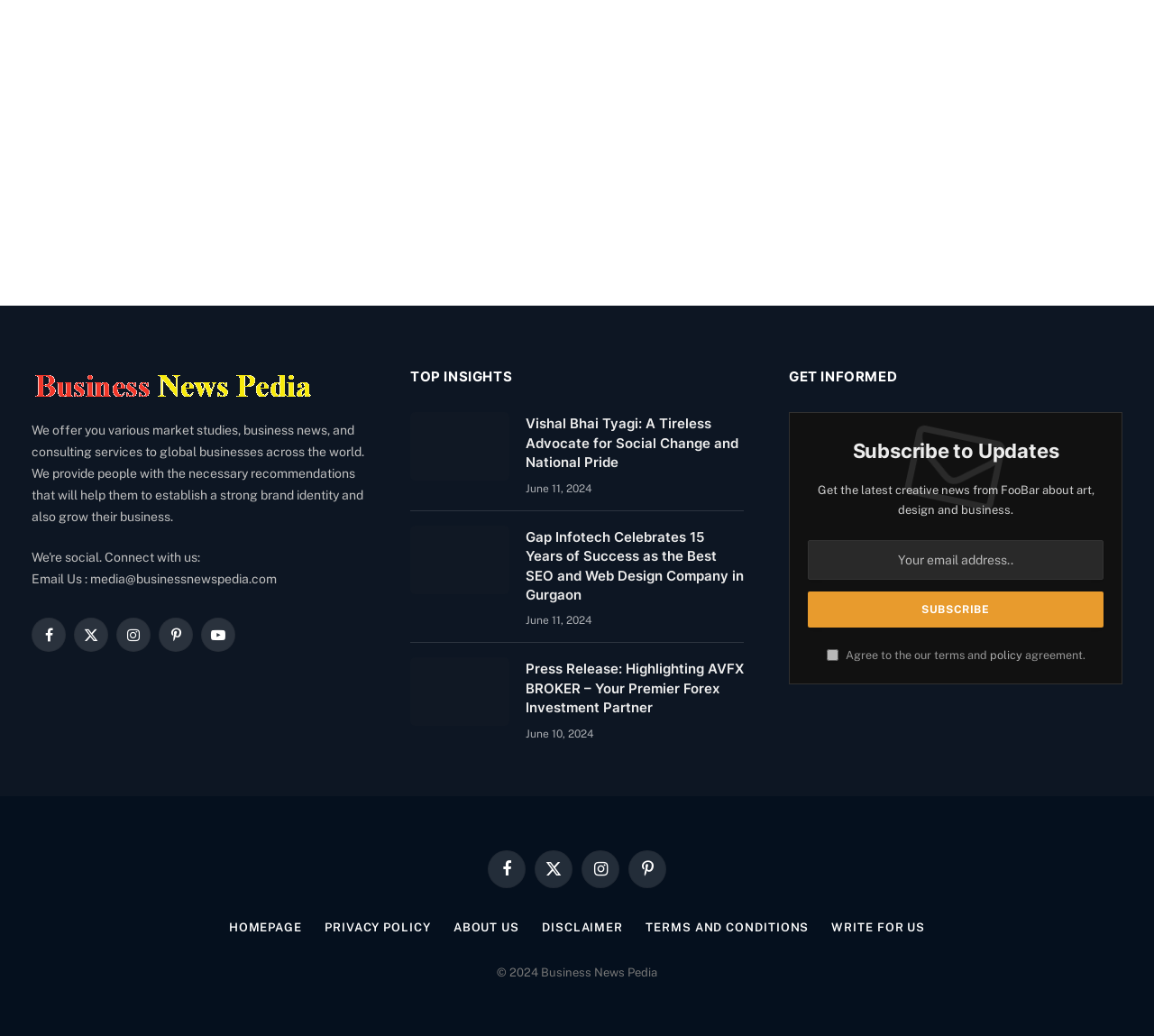What is the company's email address?
Please ensure your answer is as detailed and informative as possible.

The company's email address can be found in the section where it says 'Email Us :' and the email address is provided as 'media@businessnewspedia.com'.